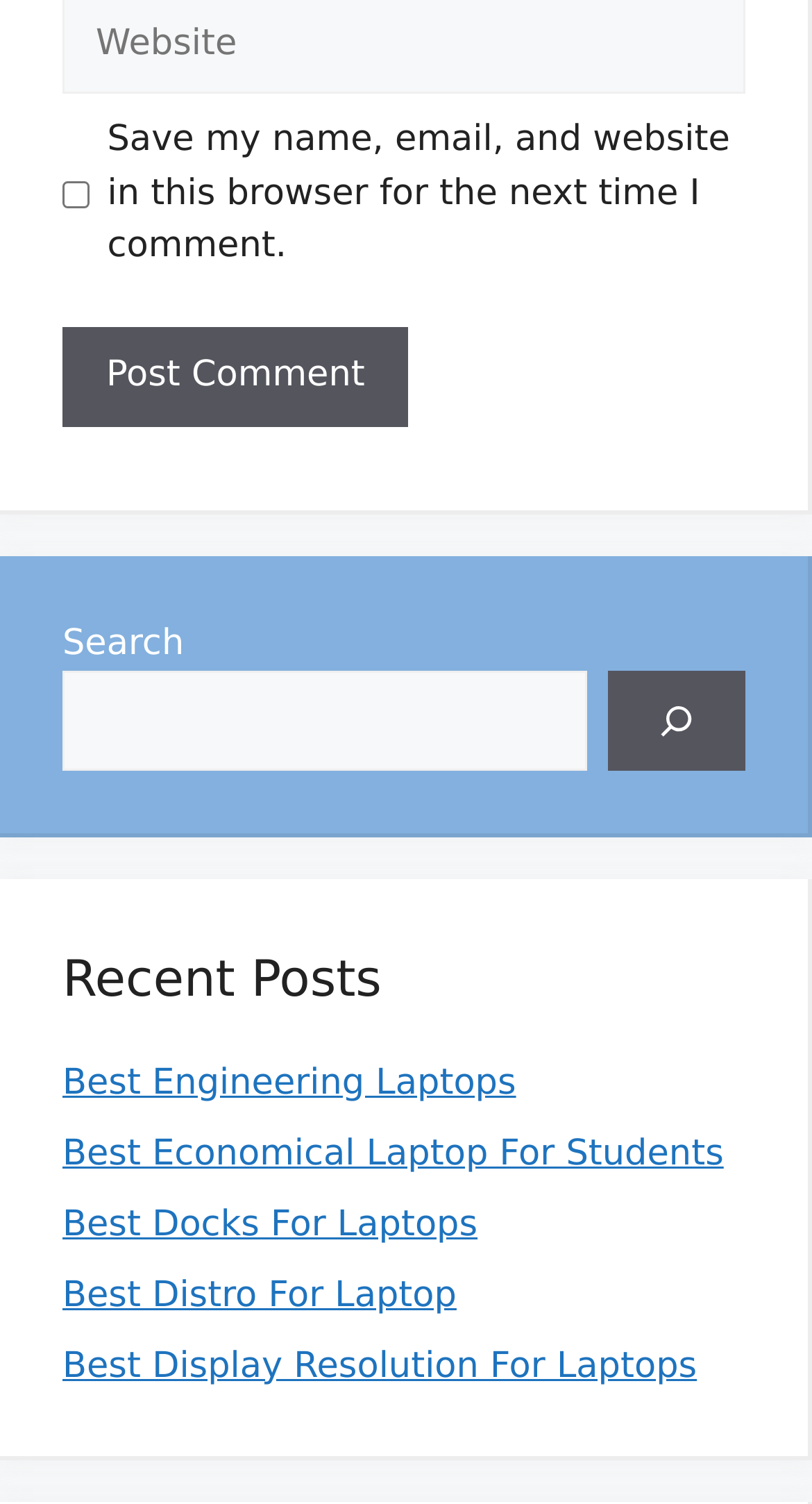Determine the bounding box coordinates of the UI element that matches the following description: "name="s"". The coordinates should be four float numbers between 0 and 1 in the format [left, top, right, bottom].

[0.077, 0.446, 0.723, 0.512]